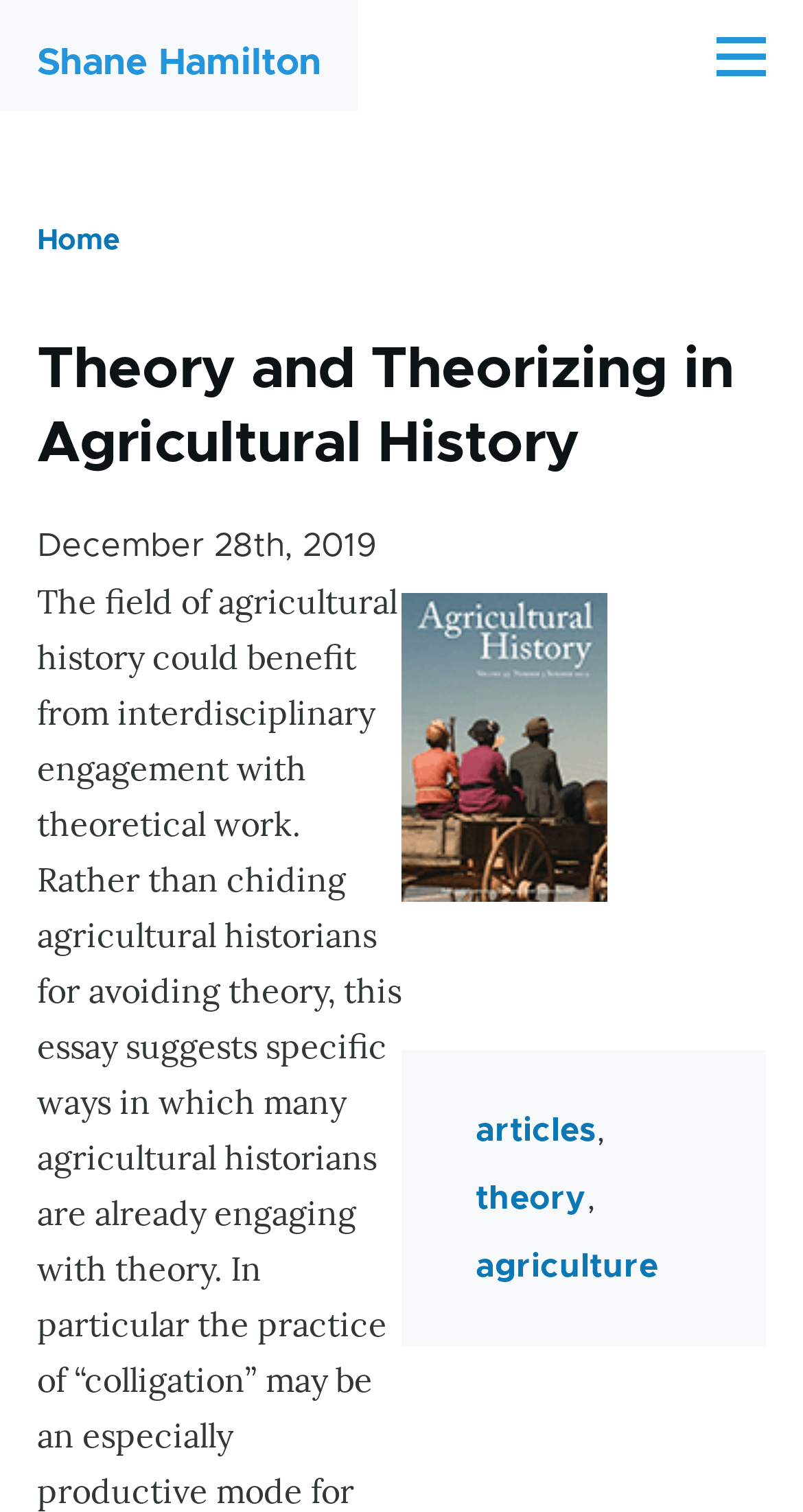Please identify the bounding box coordinates of the area I need to click to accomplish the following instruction: "Go to home page".

[0.046, 0.15, 0.149, 0.169]